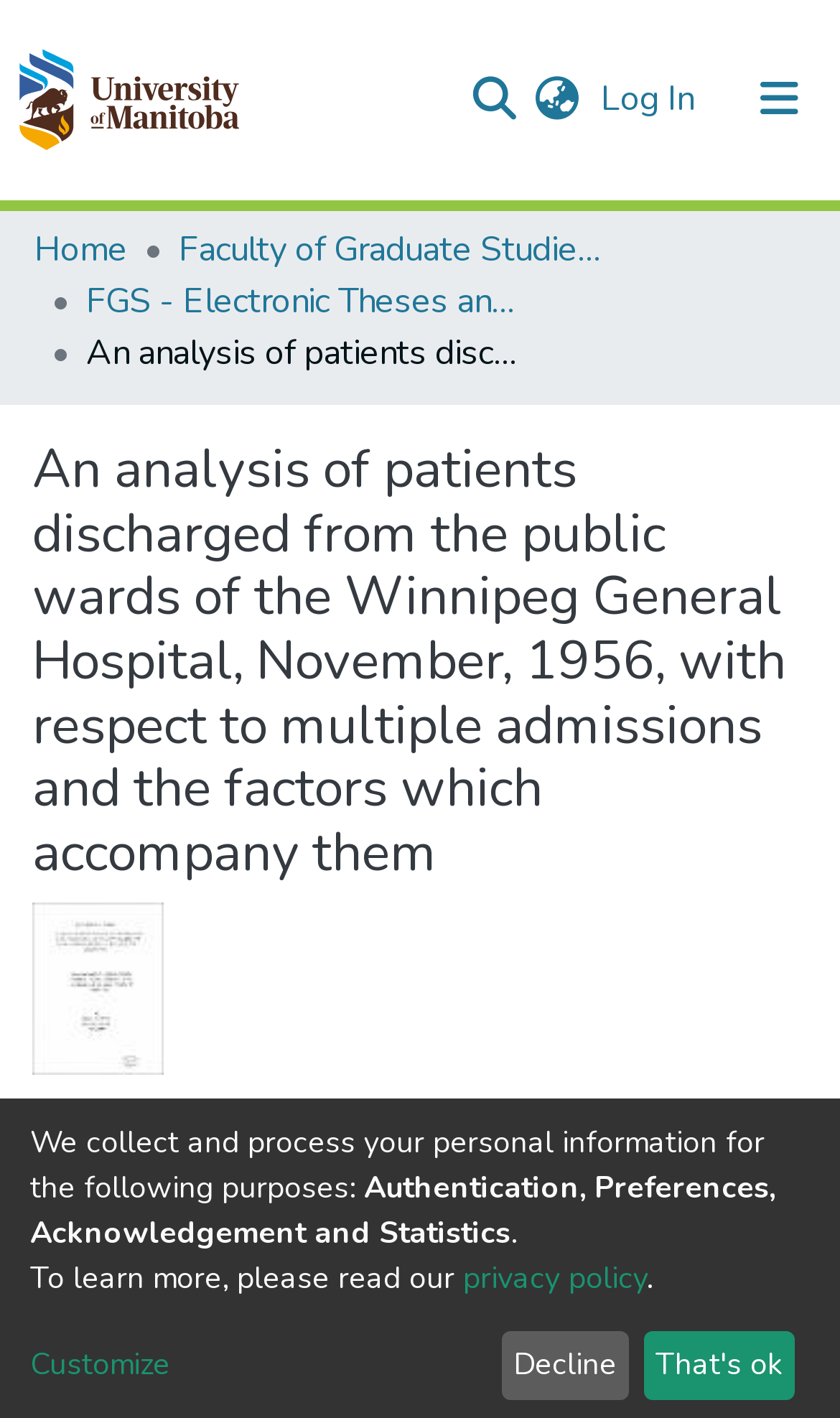Please determine the bounding box coordinates, formatted as (top-left x, top-left y, bottom-right x, bottom-right y), with all values as floating point numbers between 0 and 1. Identify the bounding box of the region described as: aria-label="Search" name="query"

[0.544, 0.039, 0.621, 0.097]